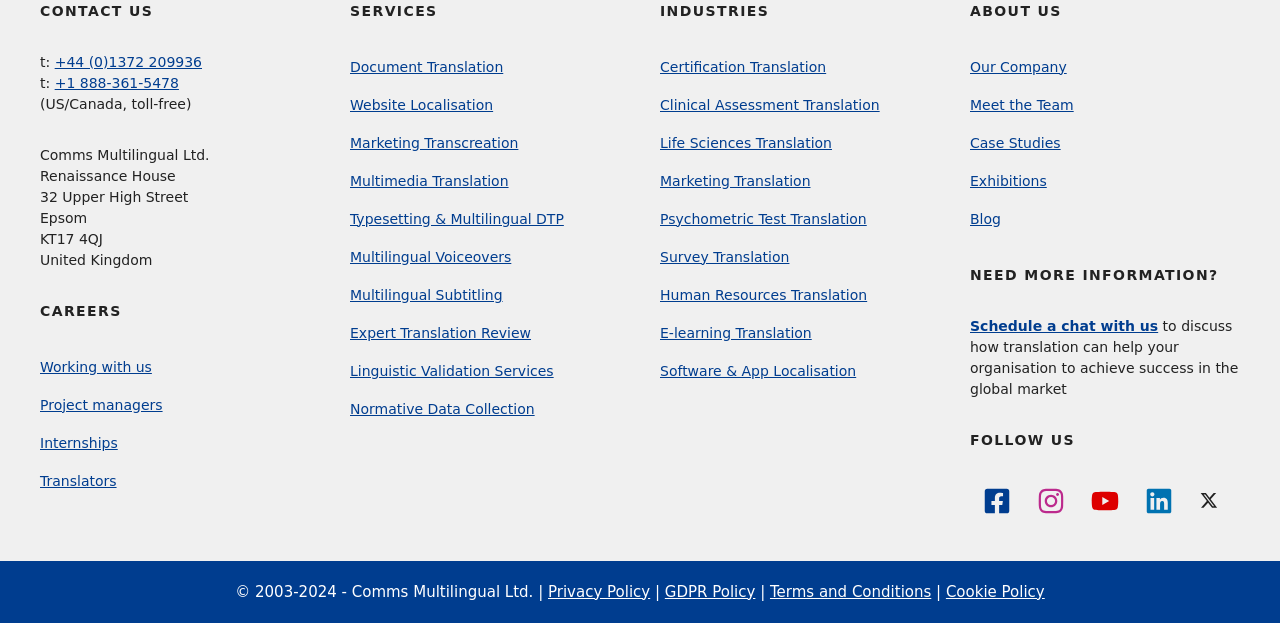Could you find the bounding box coordinates of the clickable area to complete this instruction: "Follow us on Facebook"?

[0.758, 0.781, 0.8, 0.826]